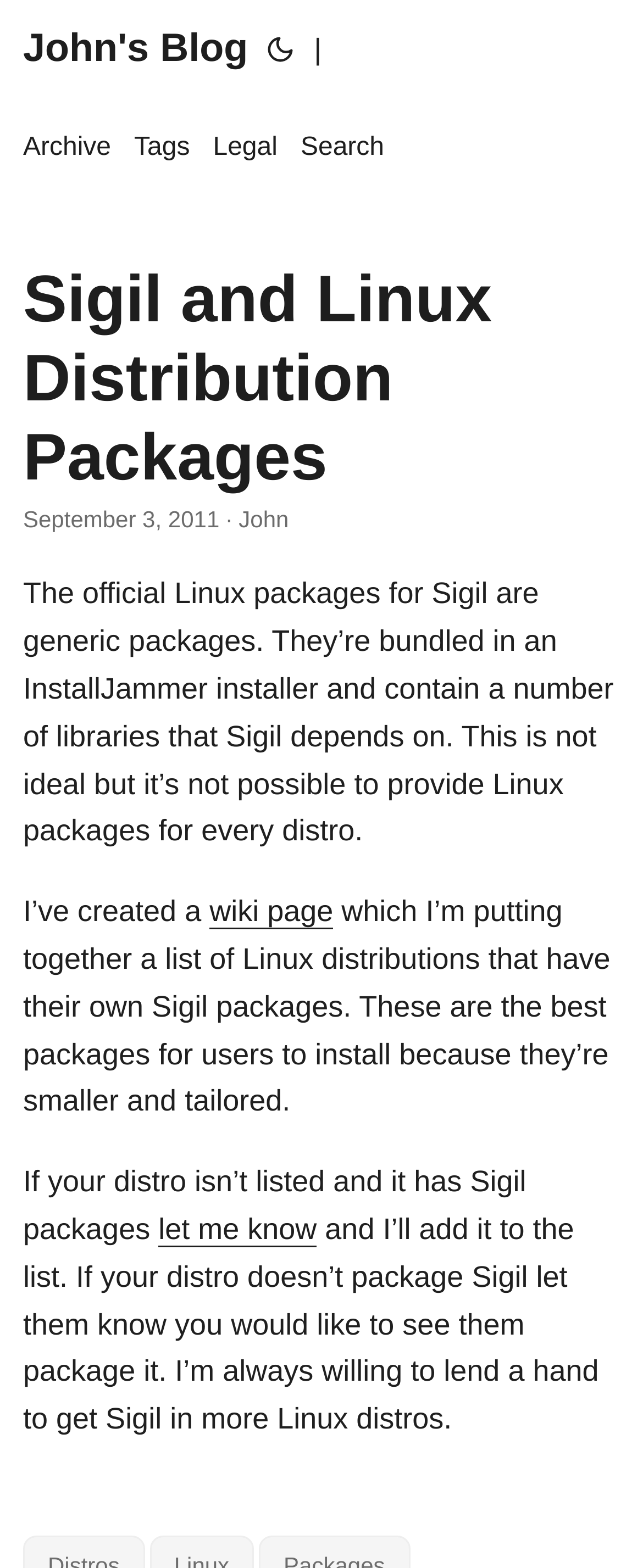Identify the bounding box coordinates for the region of the element that should be clicked to carry out the instruction: "go to John's Blog". The bounding box coordinates should be four float numbers between 0 and 1, i.e., [left, top, right, bottom].

[0.036, 0.0, 0.386, 0.063]